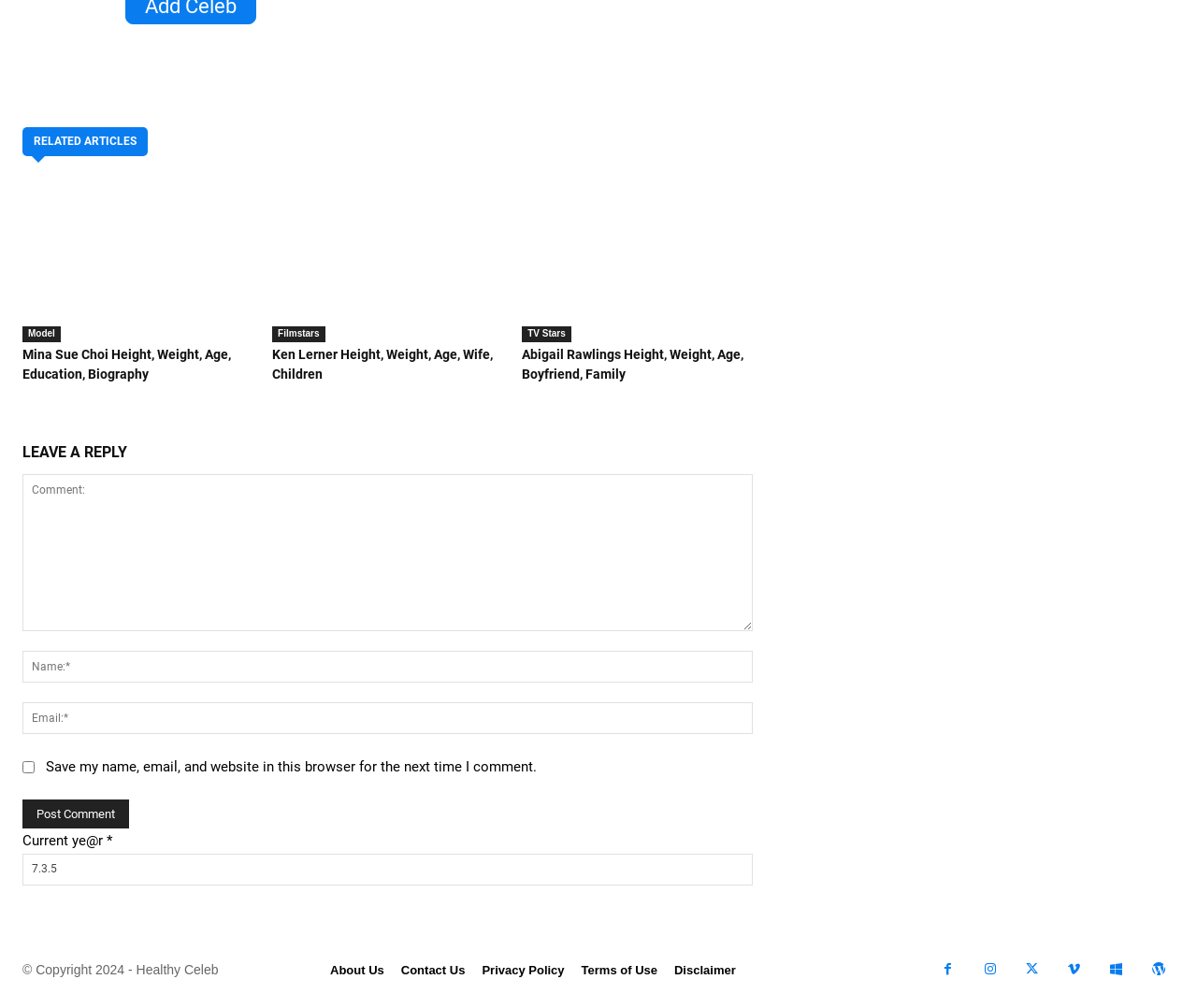Give a one-word or short phrase answer to the question: 
What is the label of the checkbox below the 'Email:*' textbox?

Save my name, email, and website in this browser for the next time I comment.